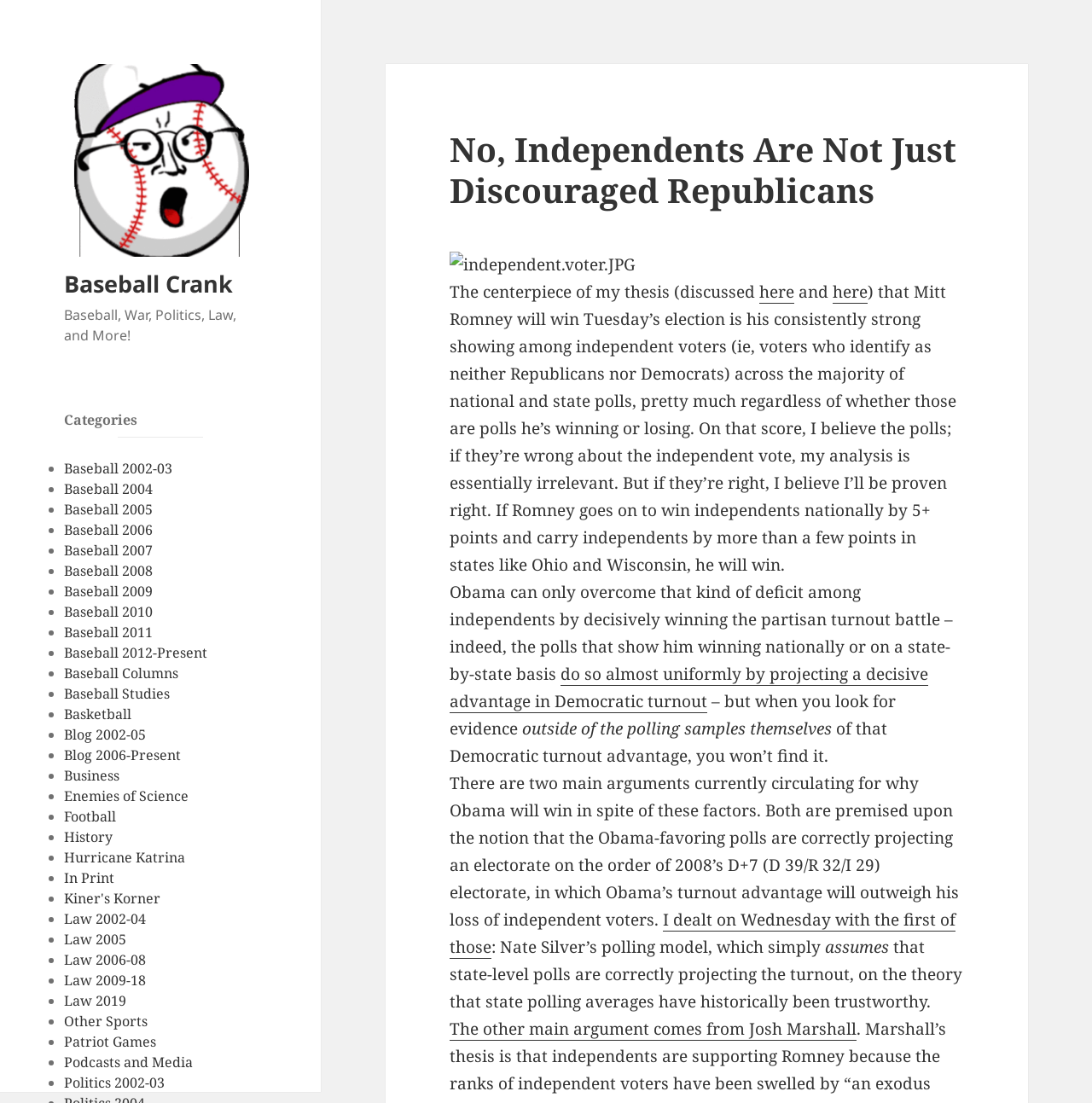Identify the bounding box coordinates of the specific part of the webpage to click to complete this instruction: "Explore the category of Football".

[0.059, 0.732, 0.106, 0.749]